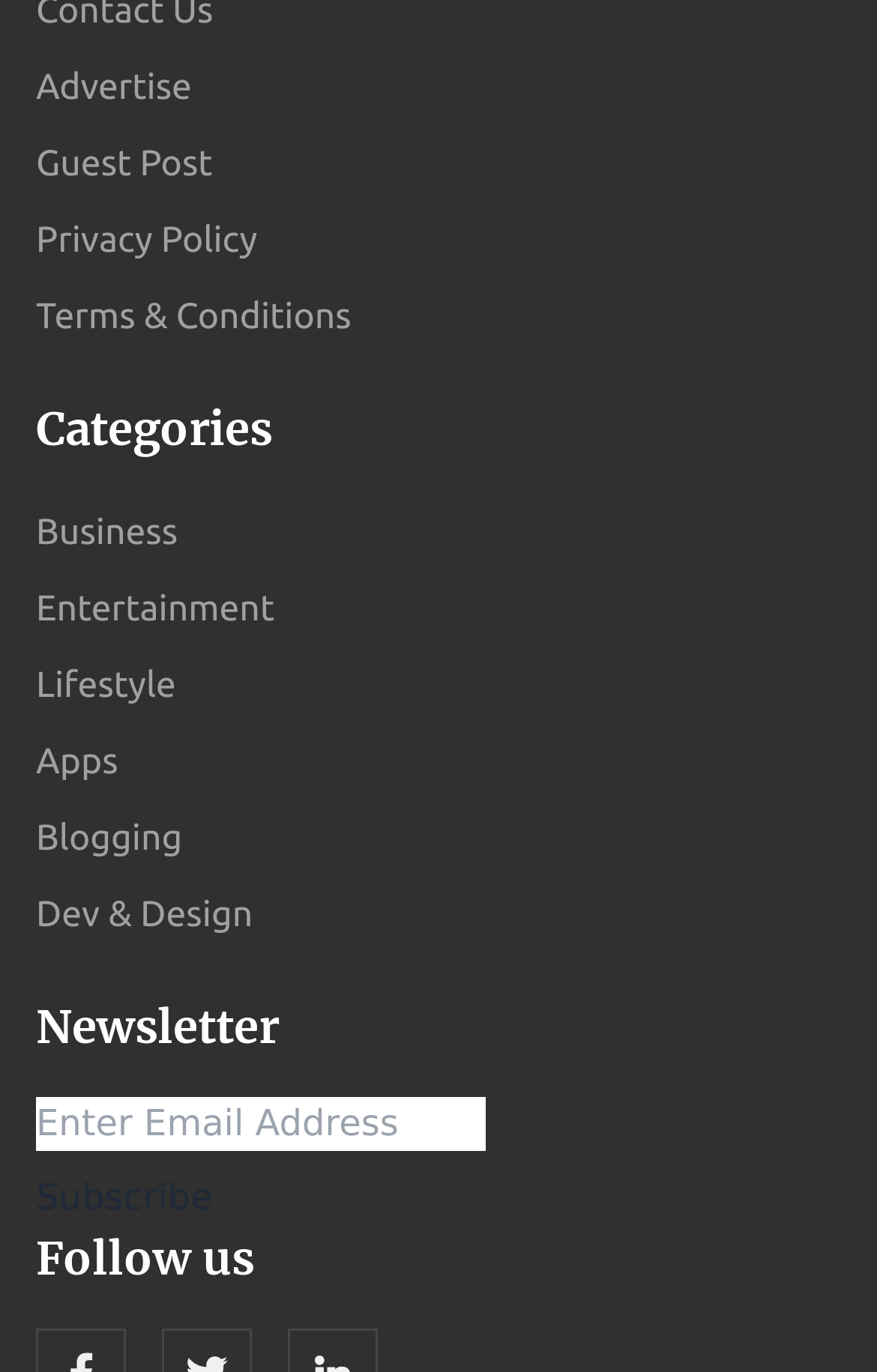Determine the bounding box coordinates of the element's region needed to click to follow the instruction: "Enter email address". Provide these coordinates as four float numbers between 0 and 1, formatted as [left, top, right, bottom].

[0.041, 0.799, 0.554, 0.839]